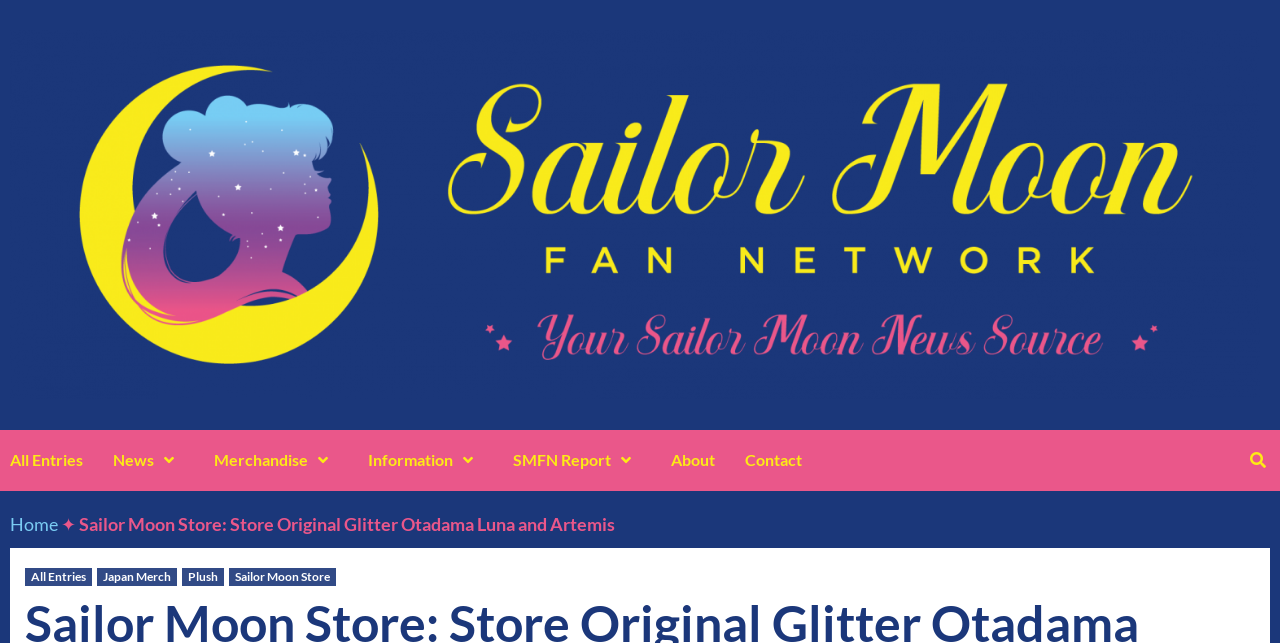Could you highlight the region that needs to be clicked to execute the instruction: "go home"?

[0.008, 0.798, 0.045, 0.832]